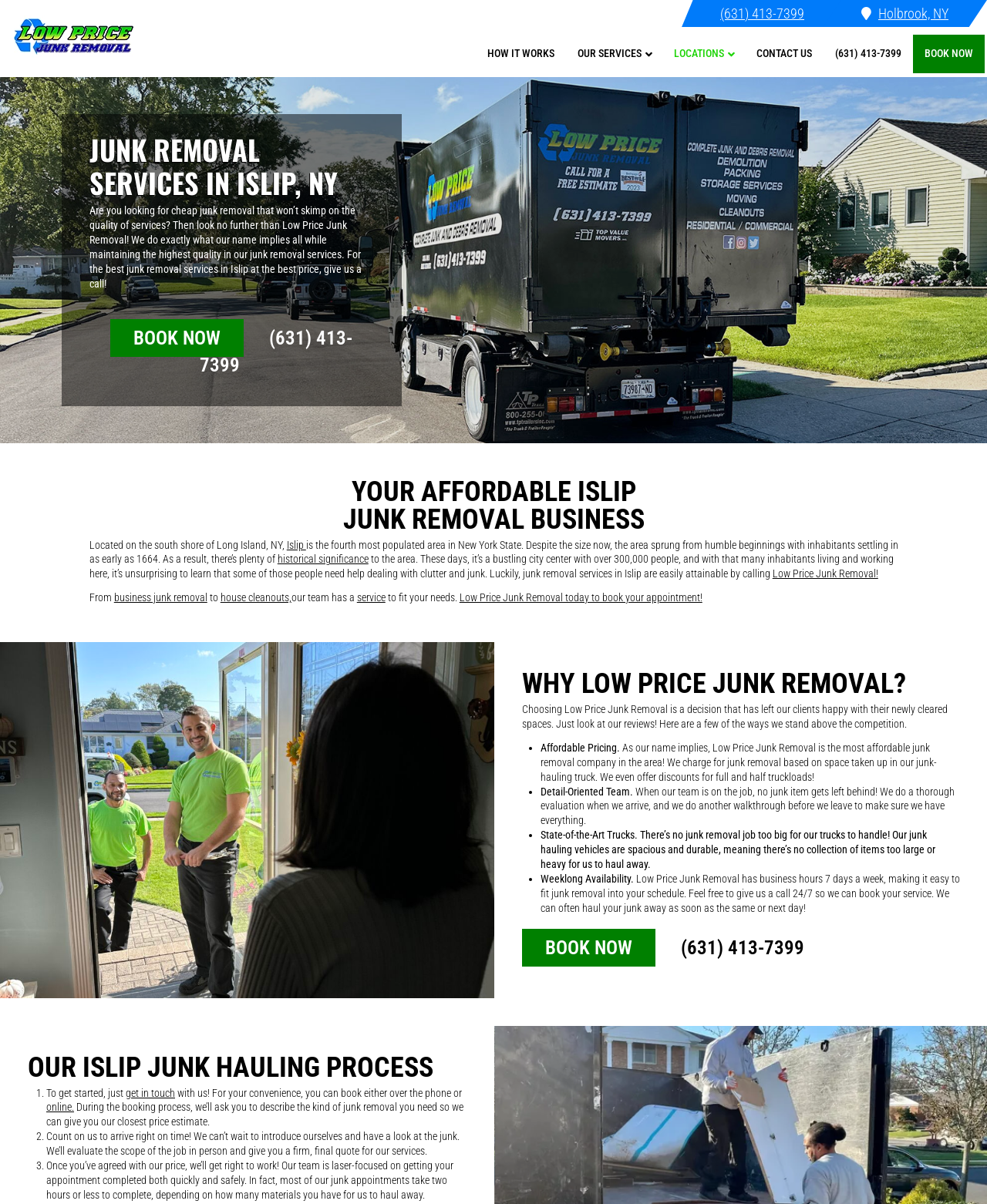Given the element description "service", identify the bounding box of the corresponding UI element.

[0.362, 0.491, 0.39, 0.501]